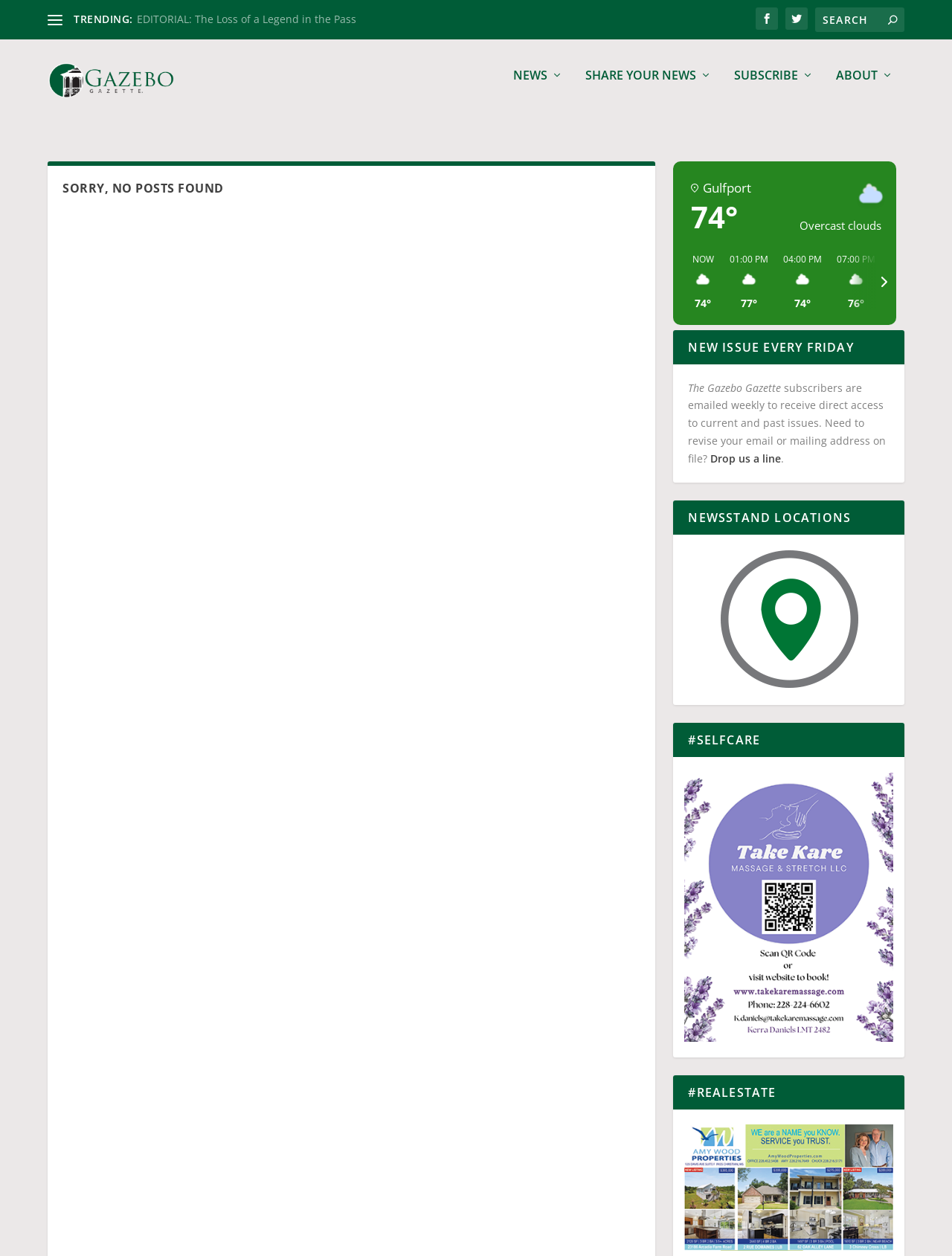What is the current weather condition?
Kindly offer a comprehensive and detailed response to the question.

I found the answer by looking at the weather section on the webpage, which displays the current temperature and weather condition. The text 'Overcast clouds' is present below the temperature reading.